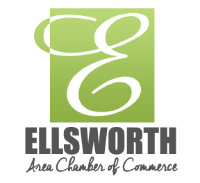List and describe all the prominent features within the image.

The image features the logo of the Ellsworth Area Chamber of Commerce, prominently displayed in a modern and vibrant design. The logo incorporates a stylized green "E" surrounded by soft curves, symbolizing growth and community engagement. Below the initial, the text reads "Ellsworth" in bold, capital letters, conveying strength and presence, while "Area Chamber of Commerce" is presented in a smaller, elegant font that underscores the organization's commitment to local business support and development. This logo serves as a visual representation of the Chamber's mission to foster a thriving business environment in Ellsworth, Wisconsin.